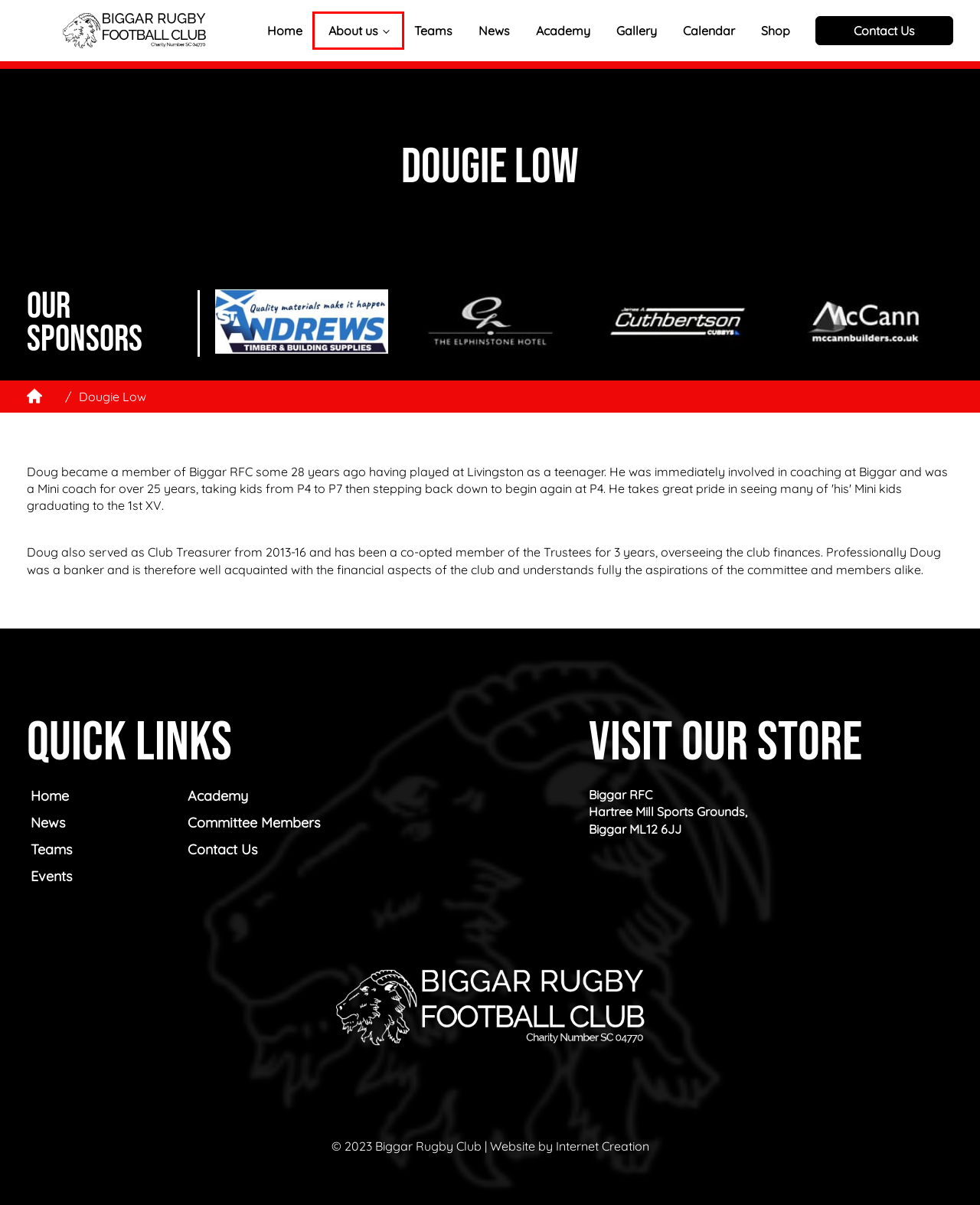You have a screenshot of a webpage with a red rectangle bounding box around a UI element. Choose the best description that matches the new page after clicking the element within the bounding box. The candidate descriptions are:
A. News - Biggar Rugby Club
B. About us - Biggar Rugby Club
C. Academy - Biggar Rugby Club
D. Gallery - Biggar Rugby Club
E. Calendar - Biggar Rugby Club
F. Web Design & Development | Internet Creation Fife, Edinburgh
G. Committee members - Biggar Rugby Club
H. Teams - Biggar Rugby Club

B